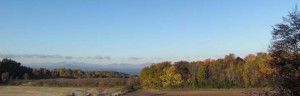Give a thorough and detailed caption for the image.

The image captures a serene landscape showcasing a sweeping view of rolling hills under a clear blue sky, framed by a vibrant tapestry of autumn foliage. The trees display a rich palette of golds, oranges, and reds, creating a striking contrast against the expansive horizon. Below, fields stretch out, adding a rural charm to the scene. This picturesque setting evokes a sense of tranquility and connection to nature, reflecting the beauty that inspires reflection and creativity, much like the thoughts expressed in the accompanying text on mentoring and personal growth.